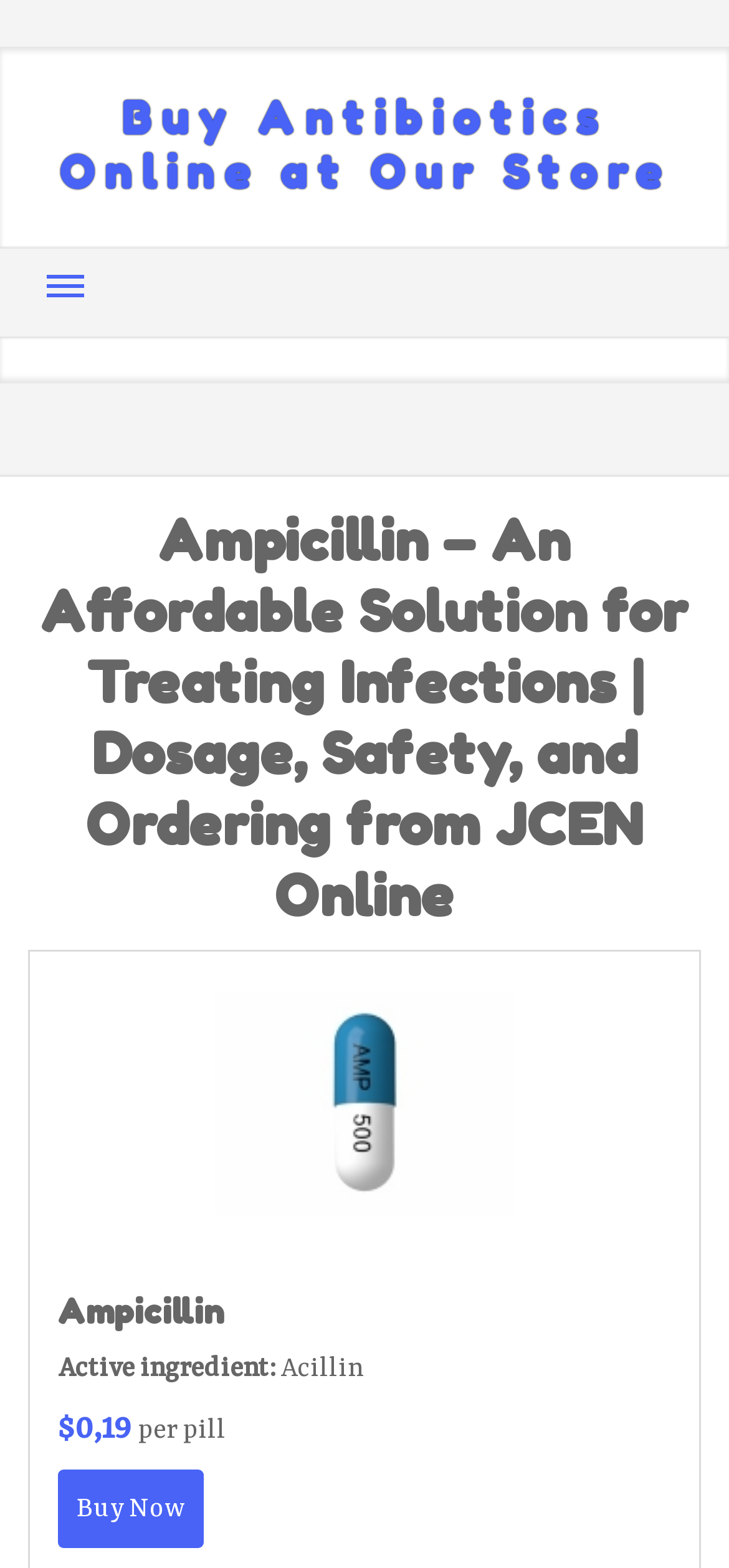Please provide a short answer using a single word or phrase for the question:
Is the 'HOME' link visible?

No